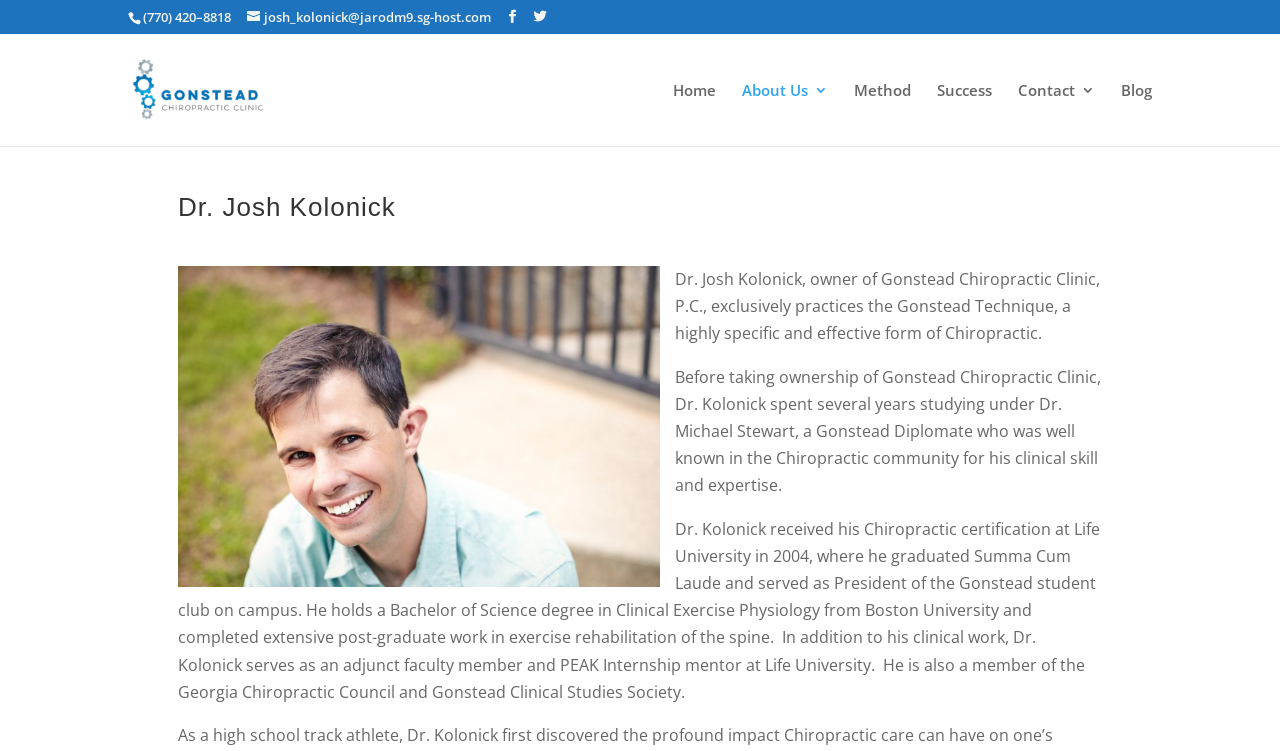Determine the bounding box coordinates of the region I should click to achieve the following instruction: "Visit the Gonstead Clinic PC website". Ensure the bounding box coordinates are four float numbers between 0 and 1, i.e., [left, top, right, bottom].

[0.103, 0.102, 0.24, 0.132]